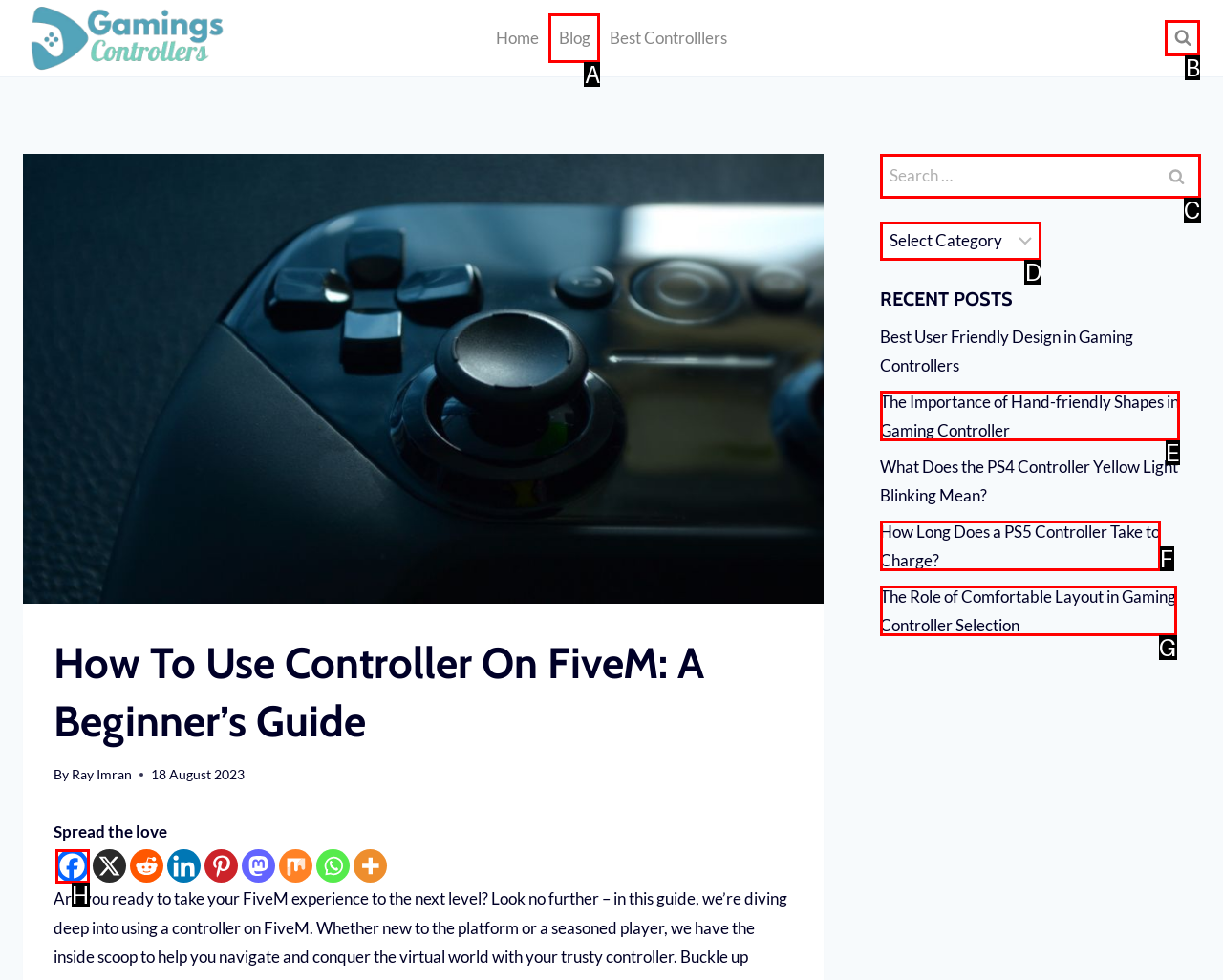Which option should be clicked to complete this task: View the search form
Reply with the letter of the correct choice from the given choices.

B